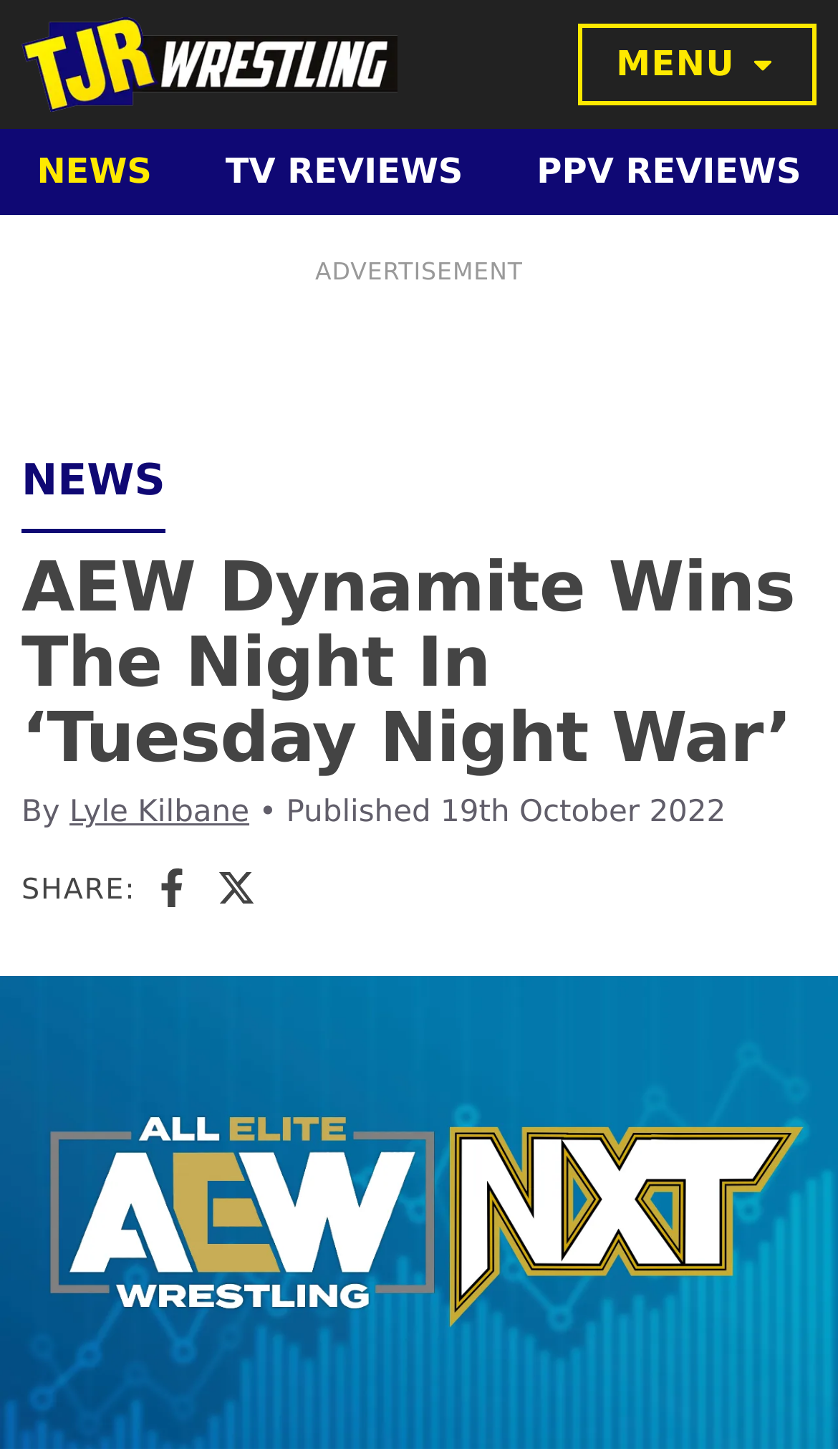Please answer the following question using a single word or phrase: Who is the author of the article?

Lyle Kilbane